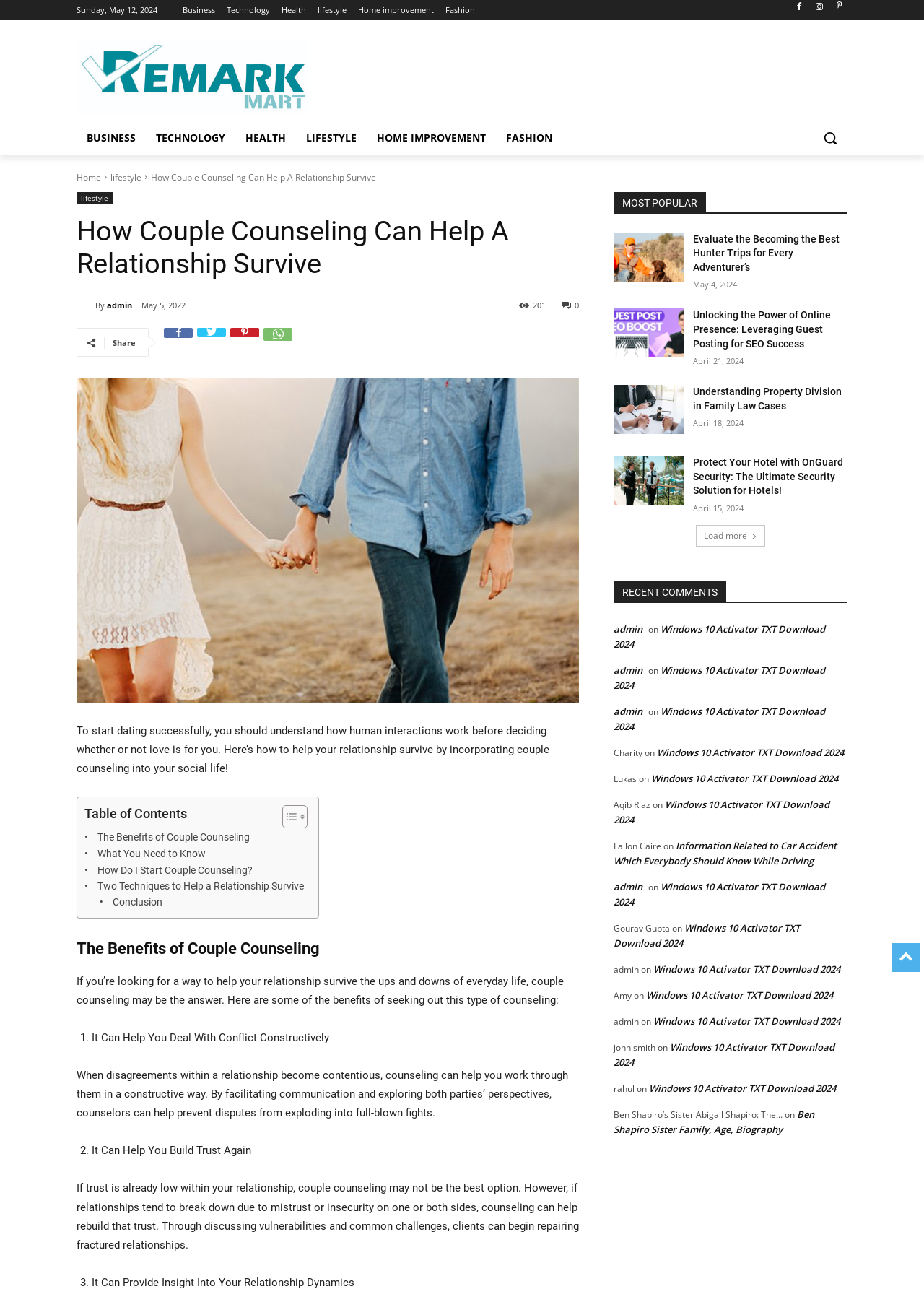Determine the bounding box coordinates of the clickable element to complete this instruction: "Search for something". Provide the coordinates in the format of four float numbers between 0 and 1, [left, top, right, bottom].

[0.88, 0.091, 0.917, 0.118]